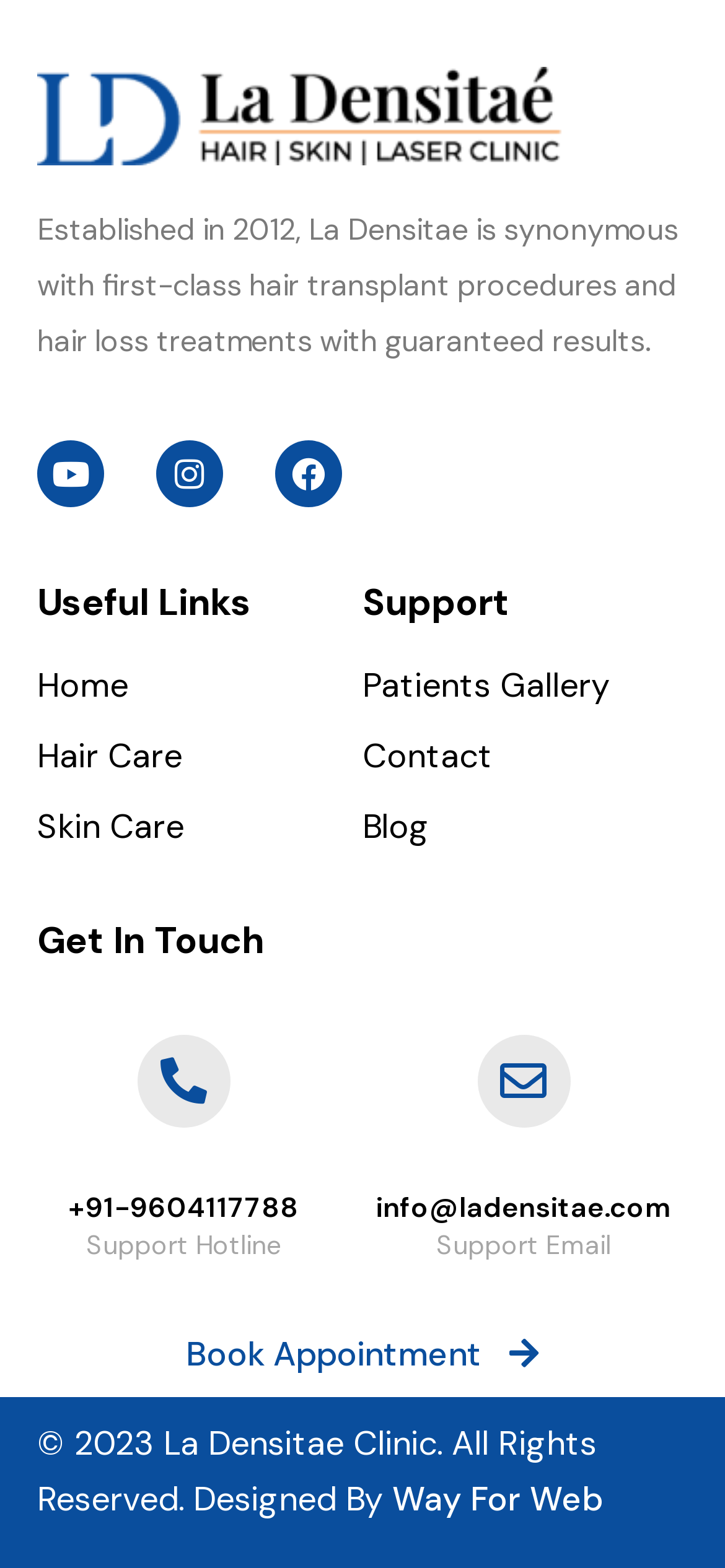Identify the bounding box for the UI element described as: "Way For Web". Ensure the coordinates are four float numbers between 0 and 1, formatted as [left, top, right, bottom].

[0.541, 0.942, 0.831, 0.97]